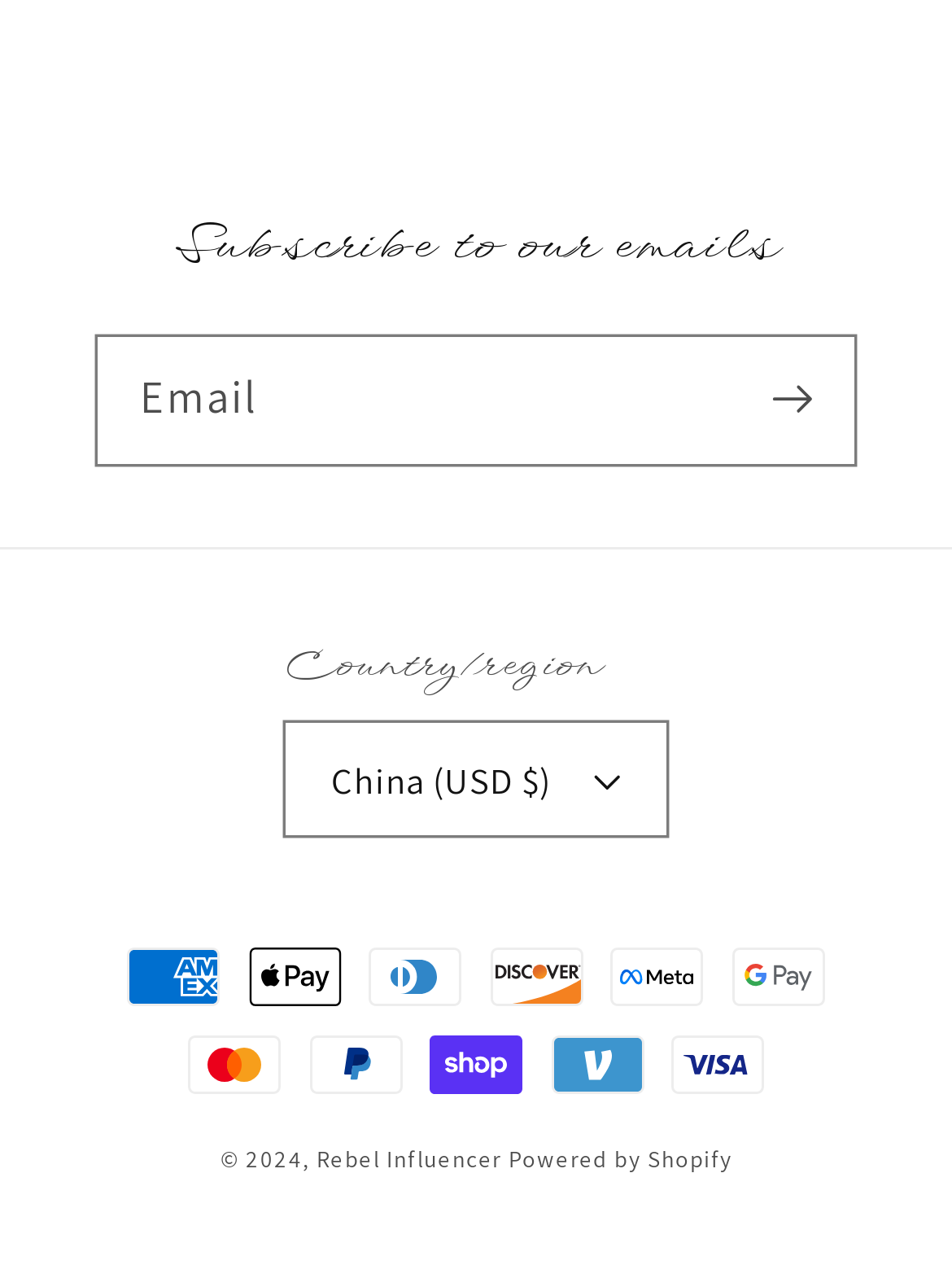How many links are there at the bottom of the page?
Please respond to the question with a detailed and well-explained answer.

At the bottom of the page, I see two links: 'Rebel Influencer' and 'Powered by Shopify'.